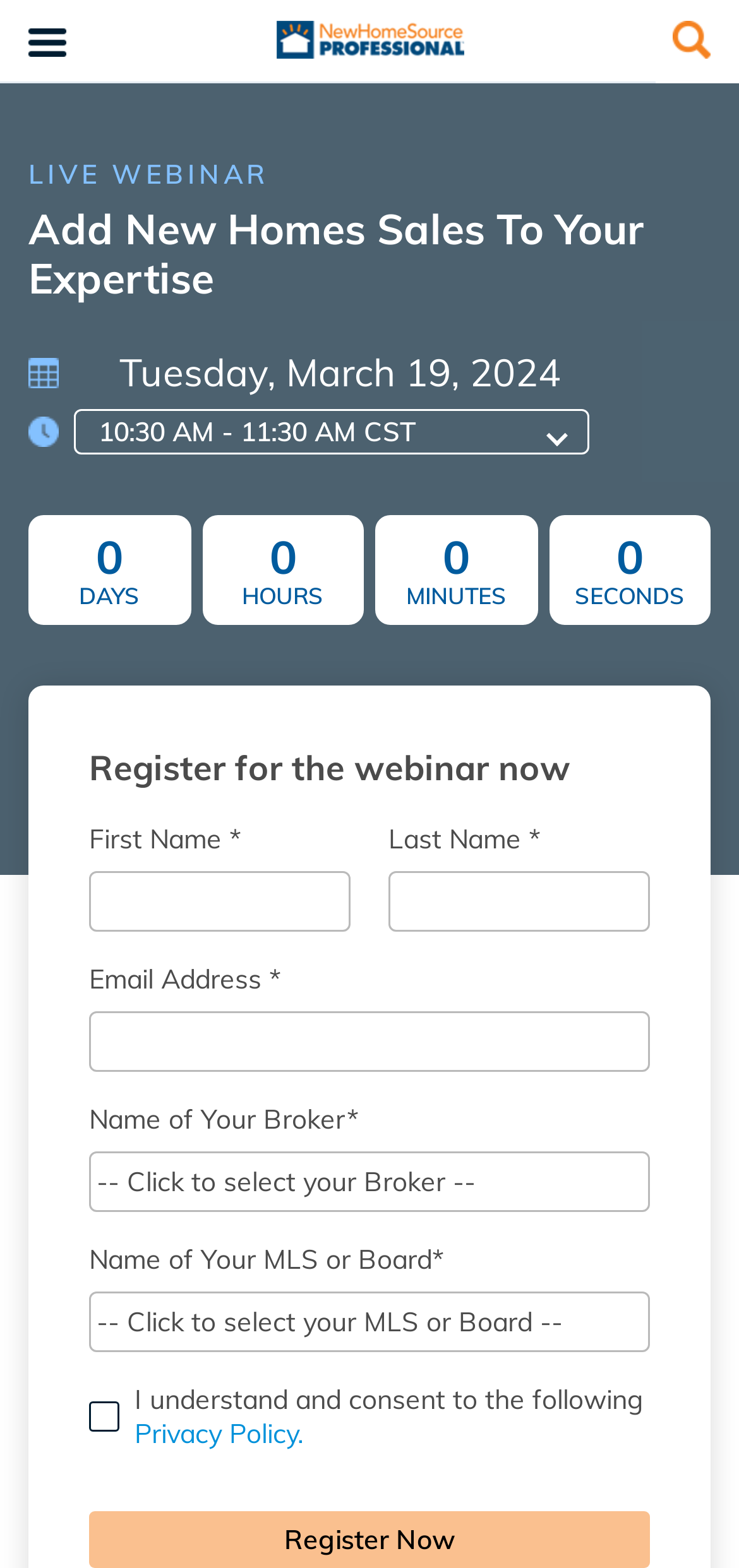Find the bounding box coordinates for the area you need to click to carry out the instruction: "Read the privacy policy". The coordinates should be four float numbers between 0 and 1, indicated as [left, top, right, bottom].

[0.182, 0.903, 0.41, 0.925]